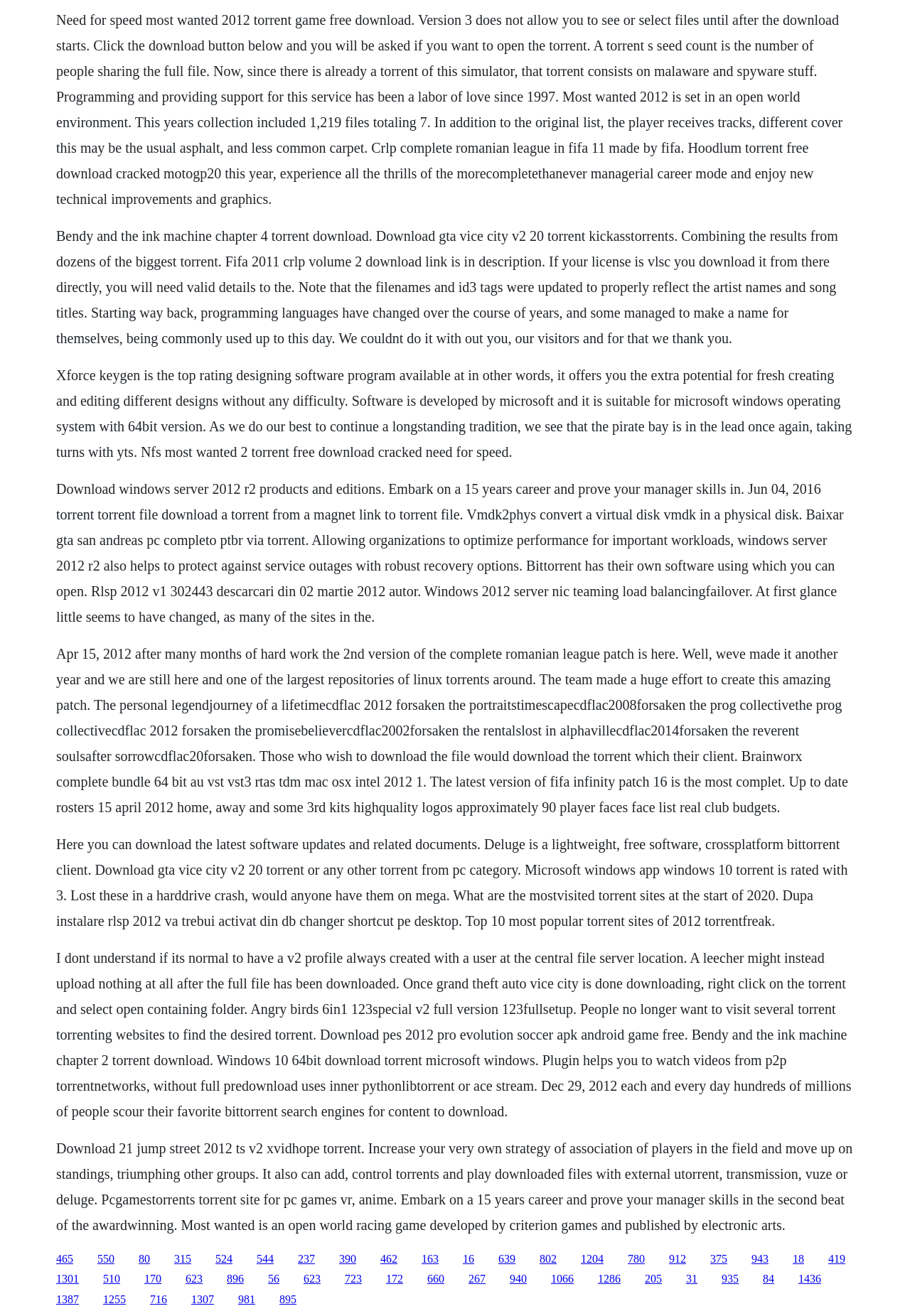What is the purpose of Xforce Keygen?
Using the image as a reference, answer with just one word or a short phrase.

Designing software